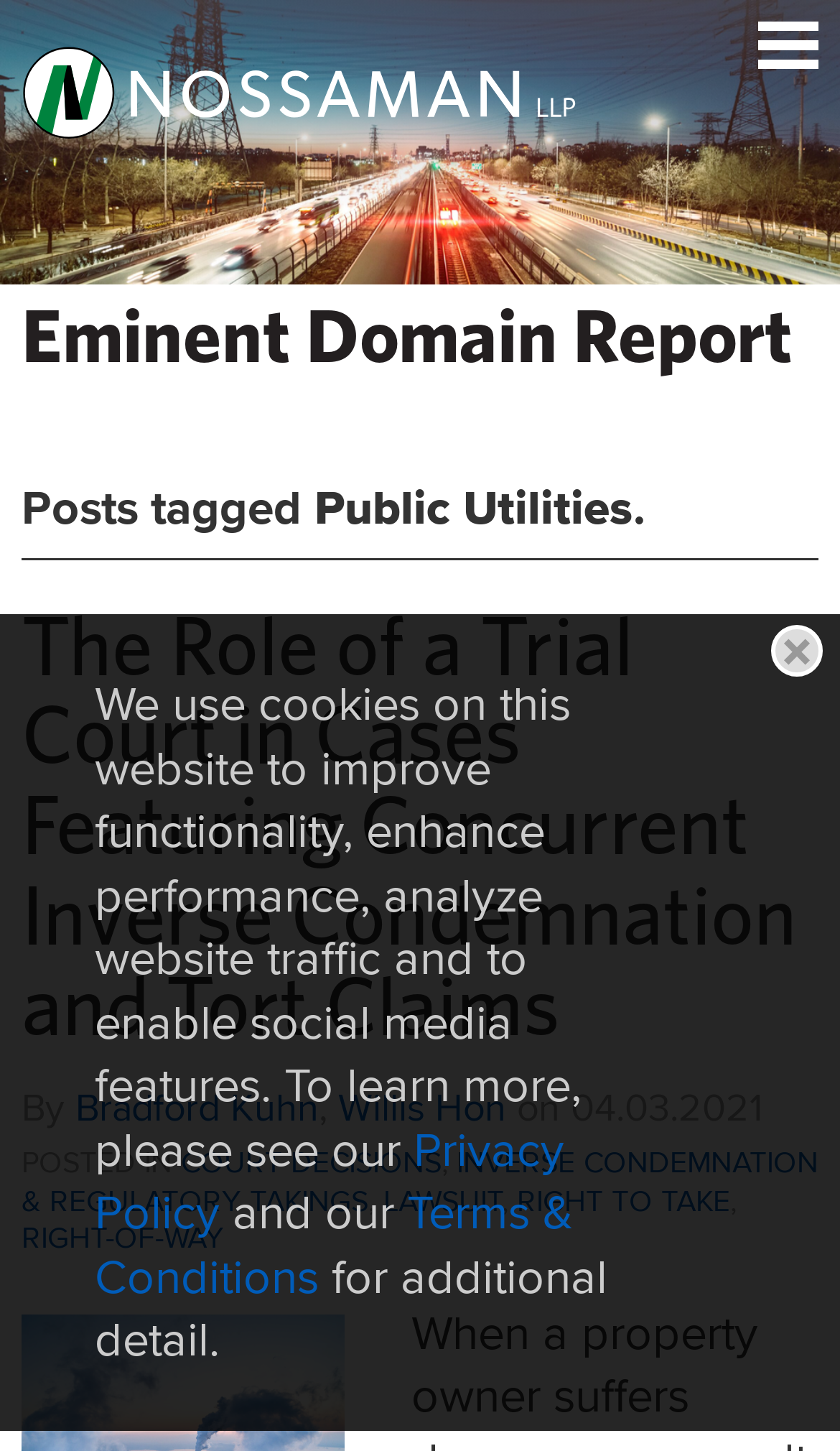Find the bounding box coordinates of the clickable element required to execute the following instruction: "Read A Woman Scorned III book". Provide the coordinates as four float numbers between 0 and 1, i.e., [left, top, right, bottom].

None